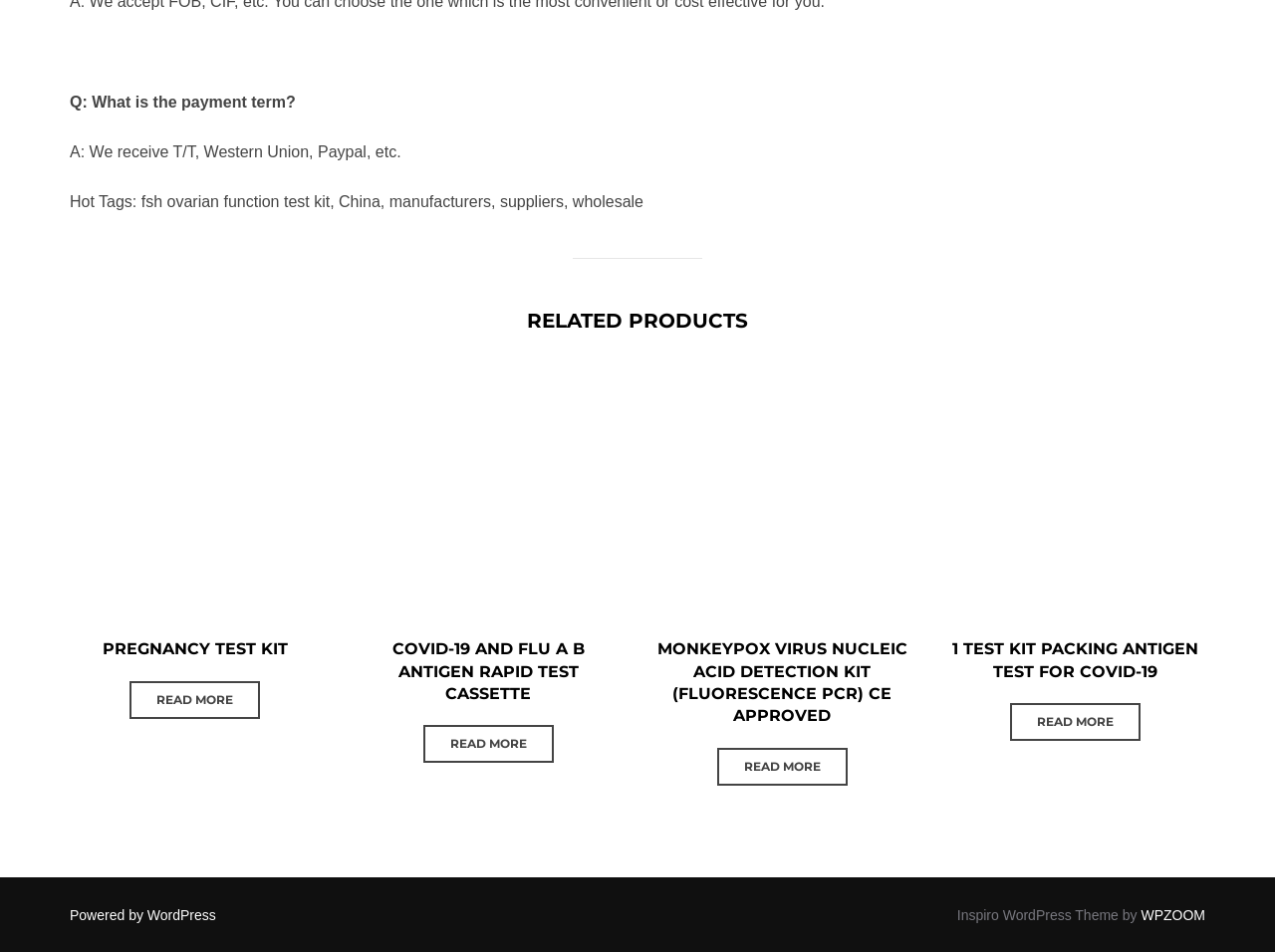Please find the bounding box coordinates for the clickable element needed to perform this instruction: "Explore '1 TEST KIT PACKING ANTIGEN TEST FOR COVID-19'".

[0.745, 0.383, 0.942, 0.726]